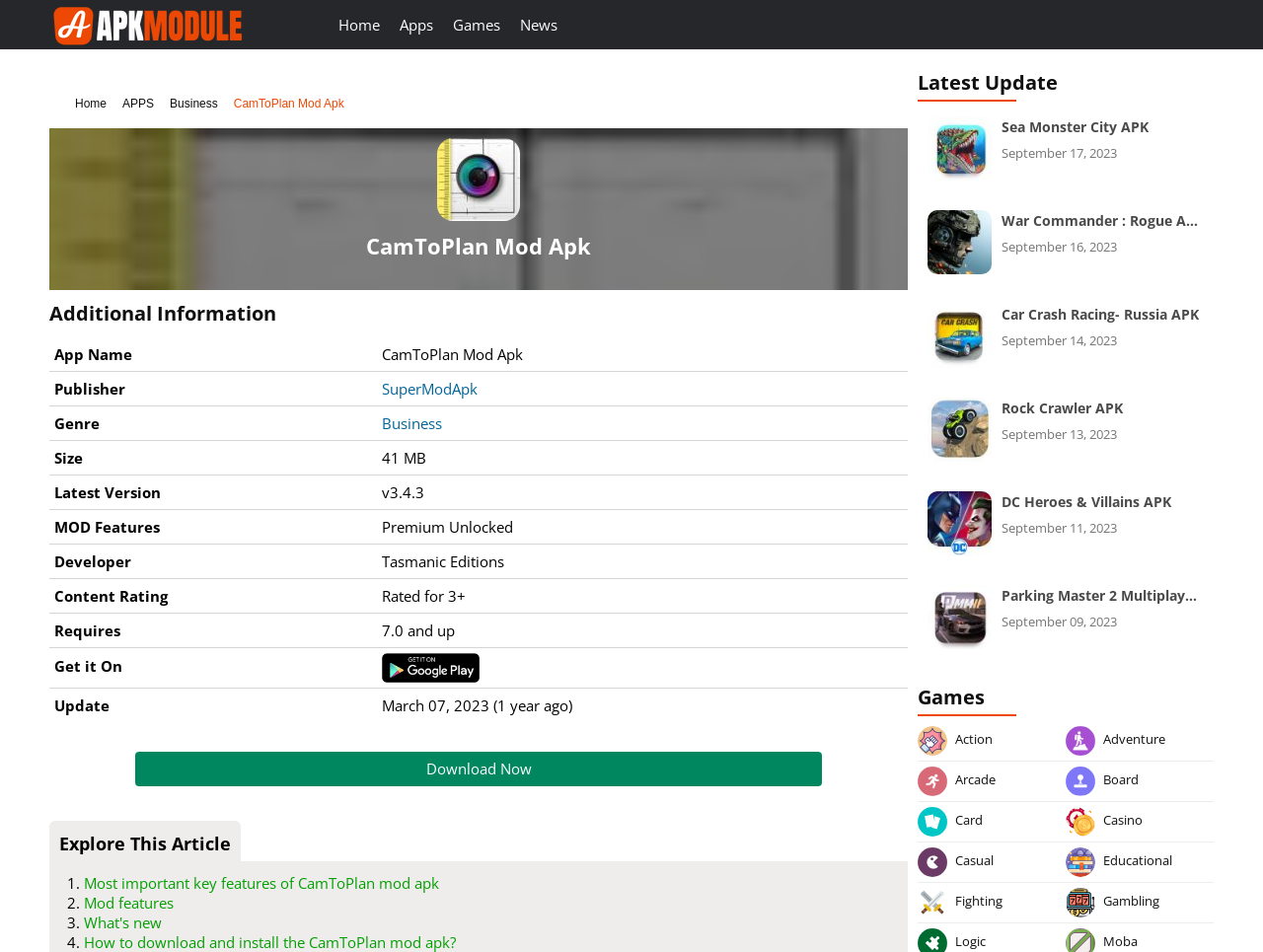Locate the bounding box coordinates of the element that needs to be clicked to carry out the instruction: "Explore the 'CamToPlan Mod Apk' information". The coordinates should be given as four float numbers ranging from 0 to 1, i.e., [left, top, right, bottom].

[0.039, 0.232, 0.719, 0.284]